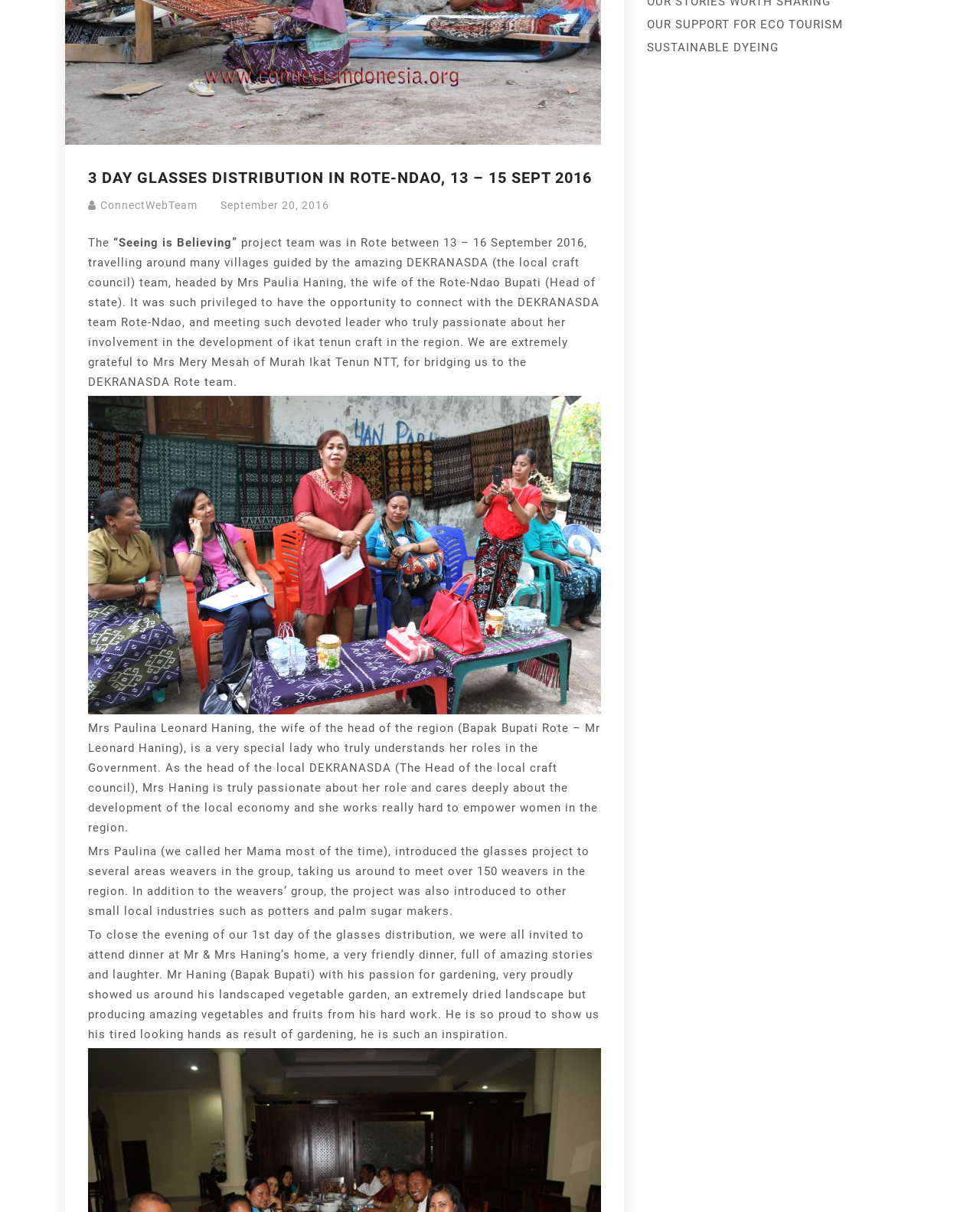Please determine the bounding box of the UI element that matches this description: September 20, 2016January 18, 2018. The coordinates should be given as (top-left x, top-left y, bottom-right x, bottom-right y), with all values between 0 and 1.

[0.225, 0.164, 0.336, 0.174]